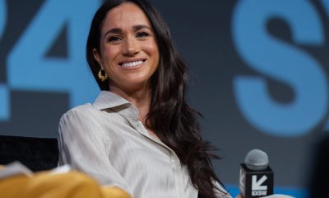What is the color of Meghan's hair?
Look at the screenshot and provide an in-depth answer.

The caption describes Meghan's hair as long and dark, which suggests that the color of her hair is dark.